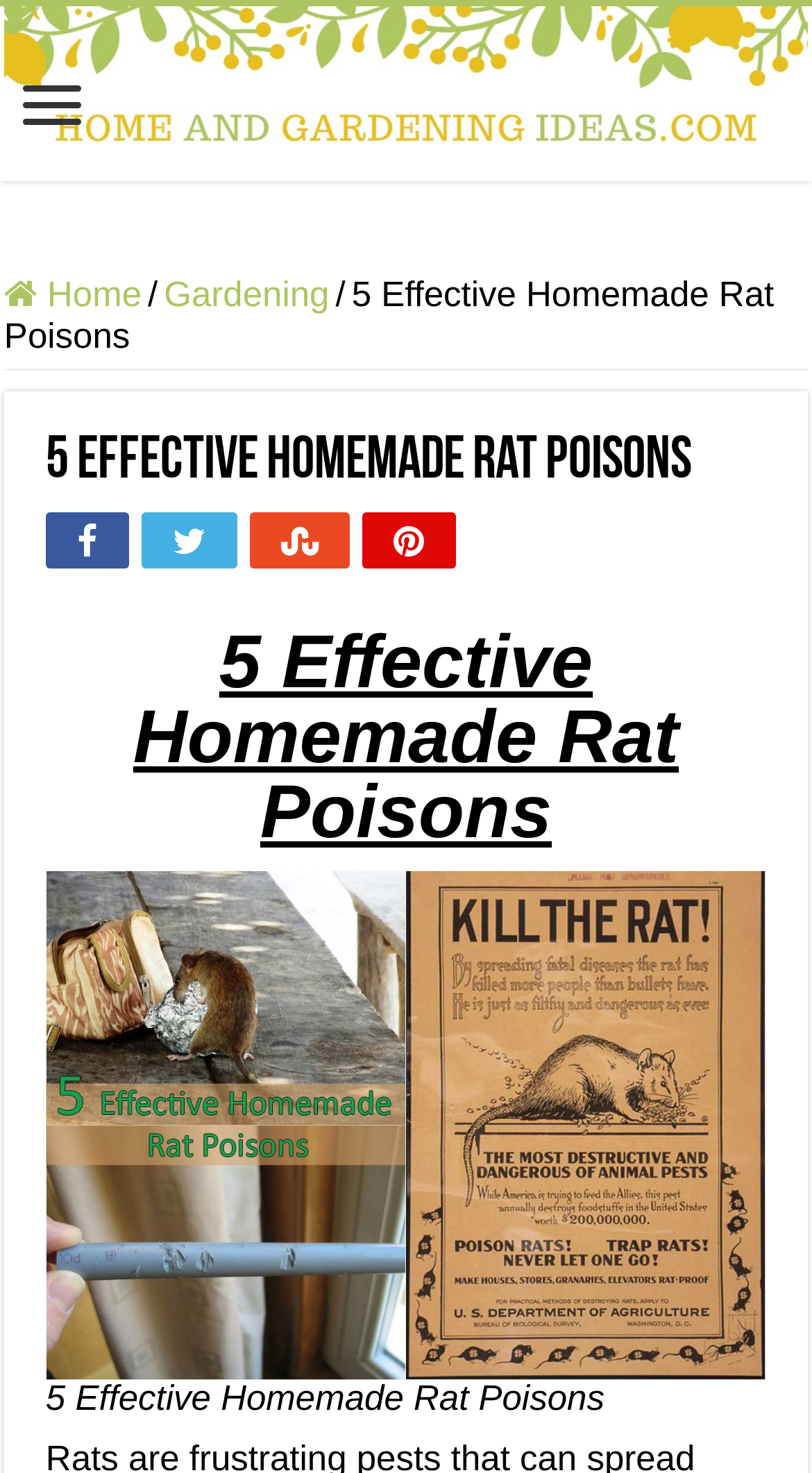Is the article part of a website with multiple sections?
Look at the screenshot and provide an in-depth answer.

I looked at the navigation links at the top of the page and saw 'Home' and 'Gardening' links. This suggests that the website has multiple sections, and the article is part of the 'Gardening' section.